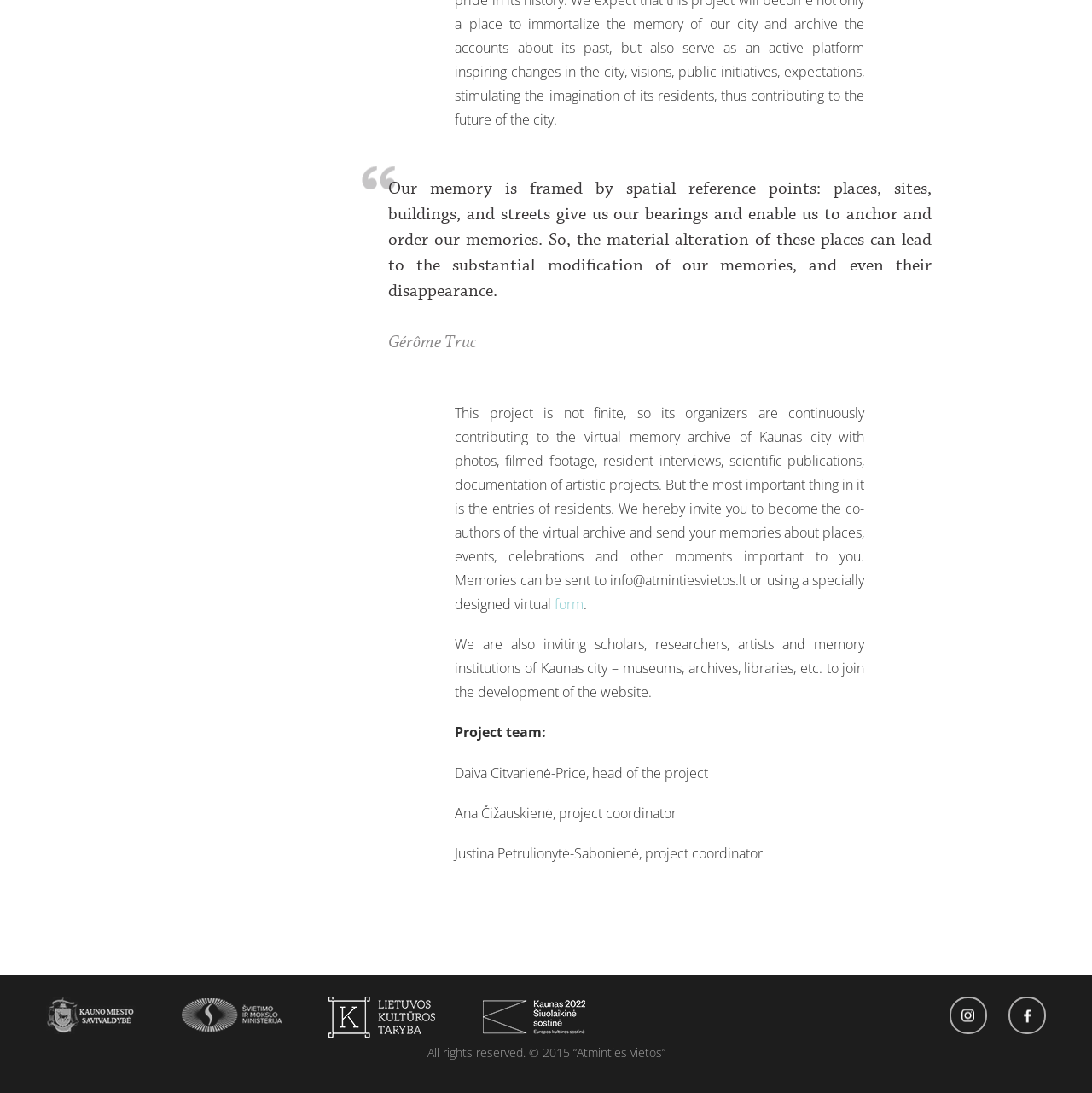Locate the bounding box of the UI element described in the following text: "Expand to the U.S.".

None